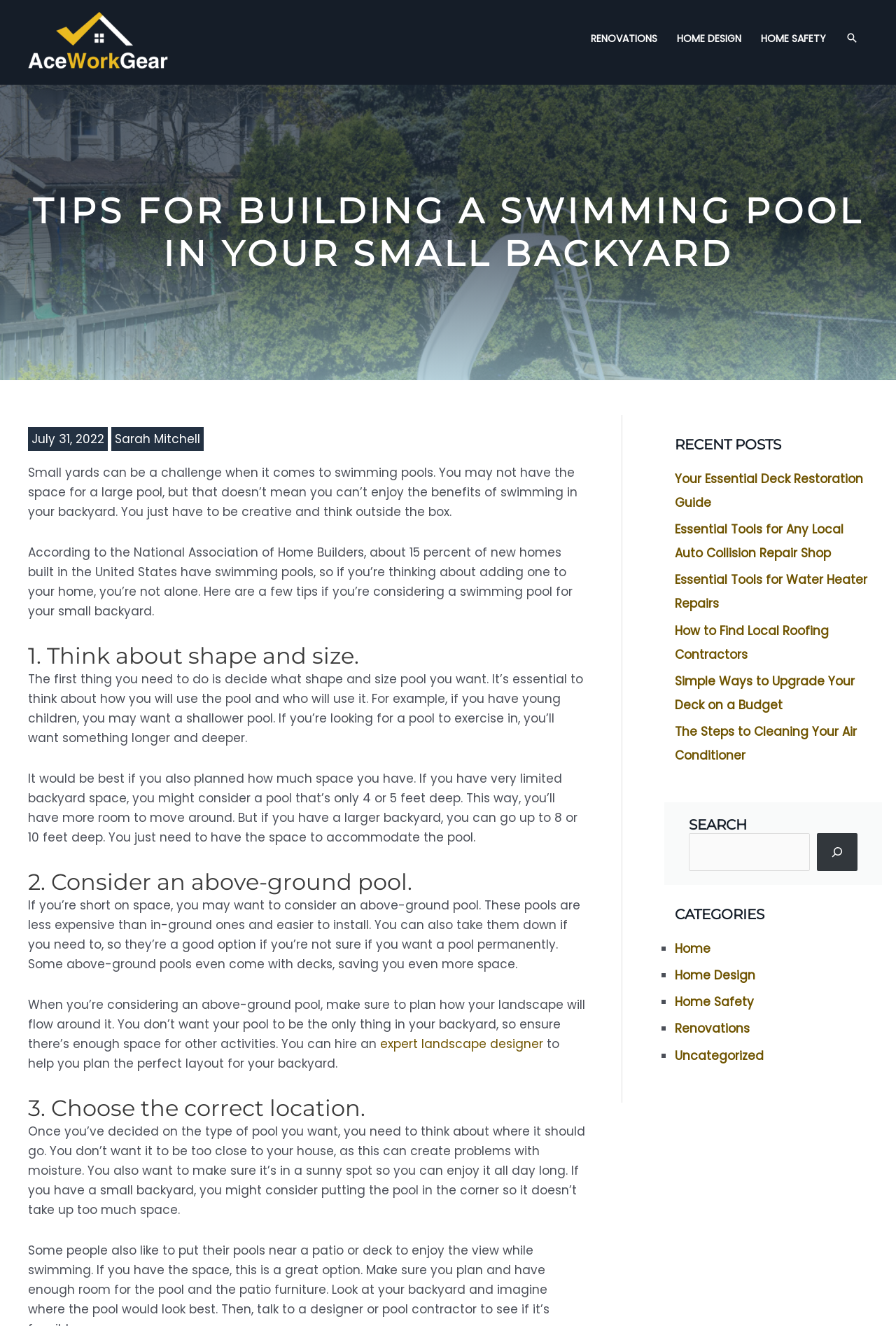Identify the bounding box for the element characterized by the following description: "expert landscape designer".

[0.424, 0.781, 0.606, 0.793]